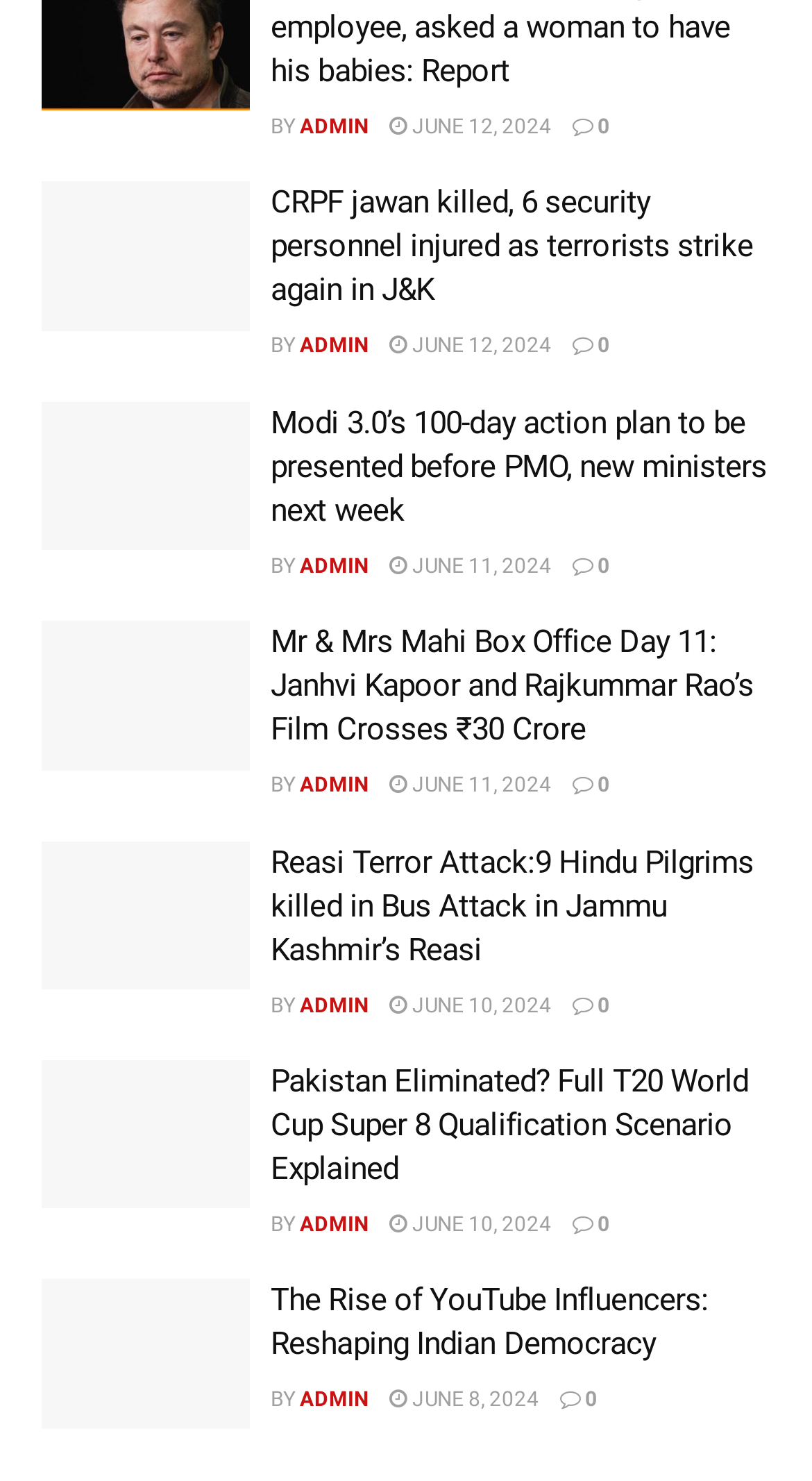Identify the bounding box of the UI element that matches this description: "Home".

None